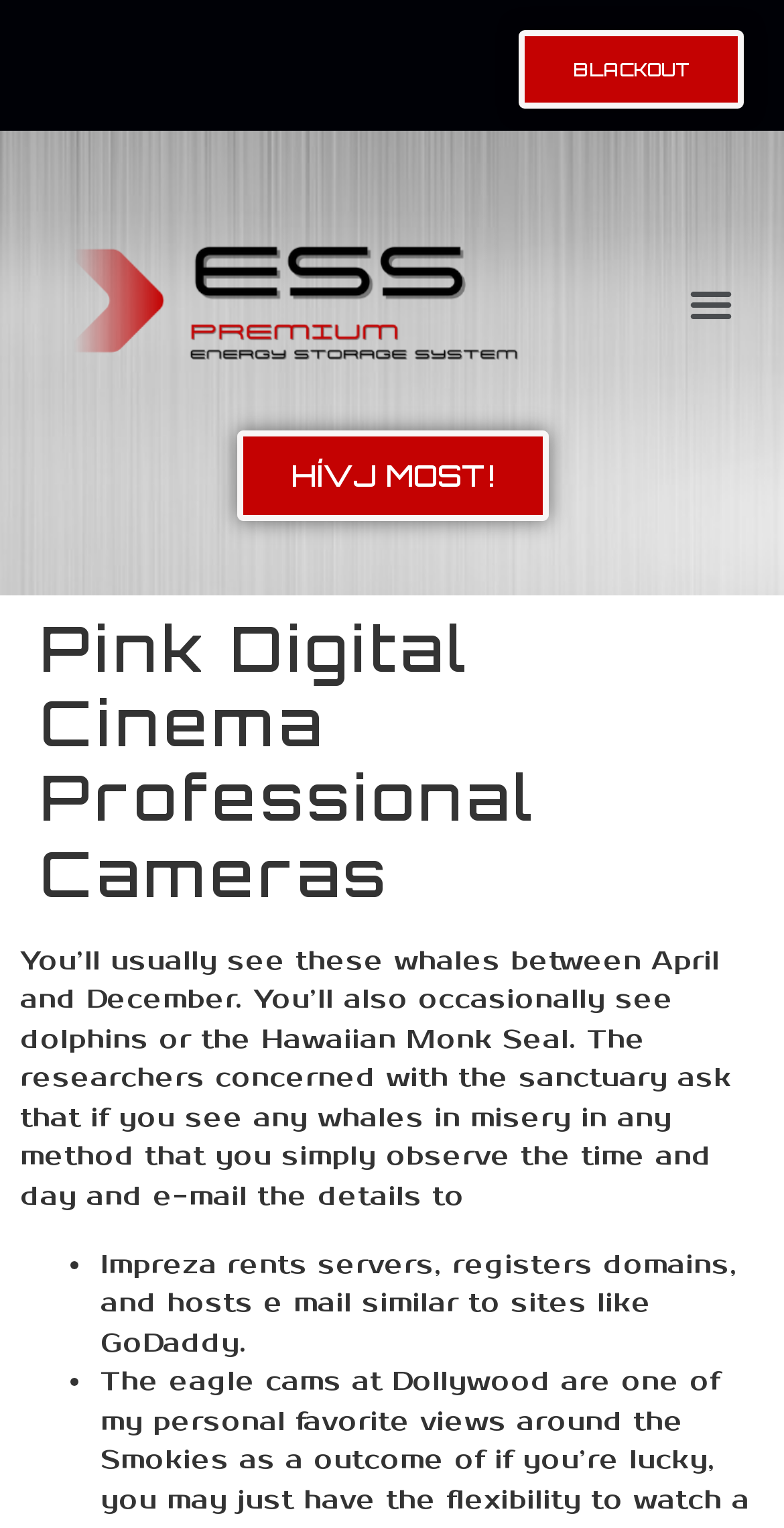What is the purpose of the sanctuary?
Please provide a full and detailed response to the question.

The static text on the webpage mentions that 'The researchers concerned with the sanctuary ask that if you see any whales in misery in any method that you simply observe the time and day and e-mail the details to', which implies that the sanctuary is for observing and protecting whales.